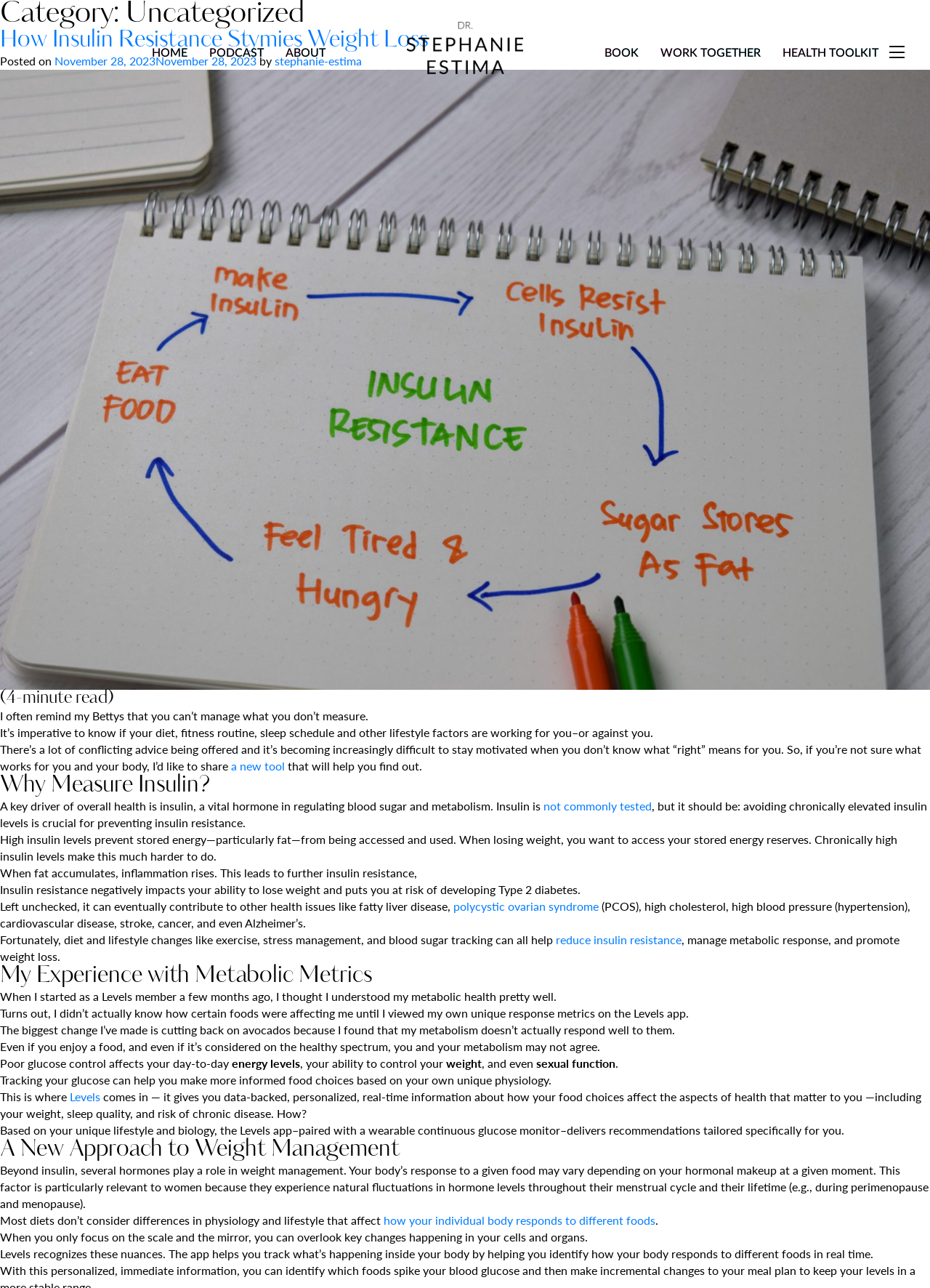Highlight the bounding box coordinates of the region I should click on to meet the following instruction: "Explore the 'Levels' app".

[0.075, 0.845, 0.108, 0.858]